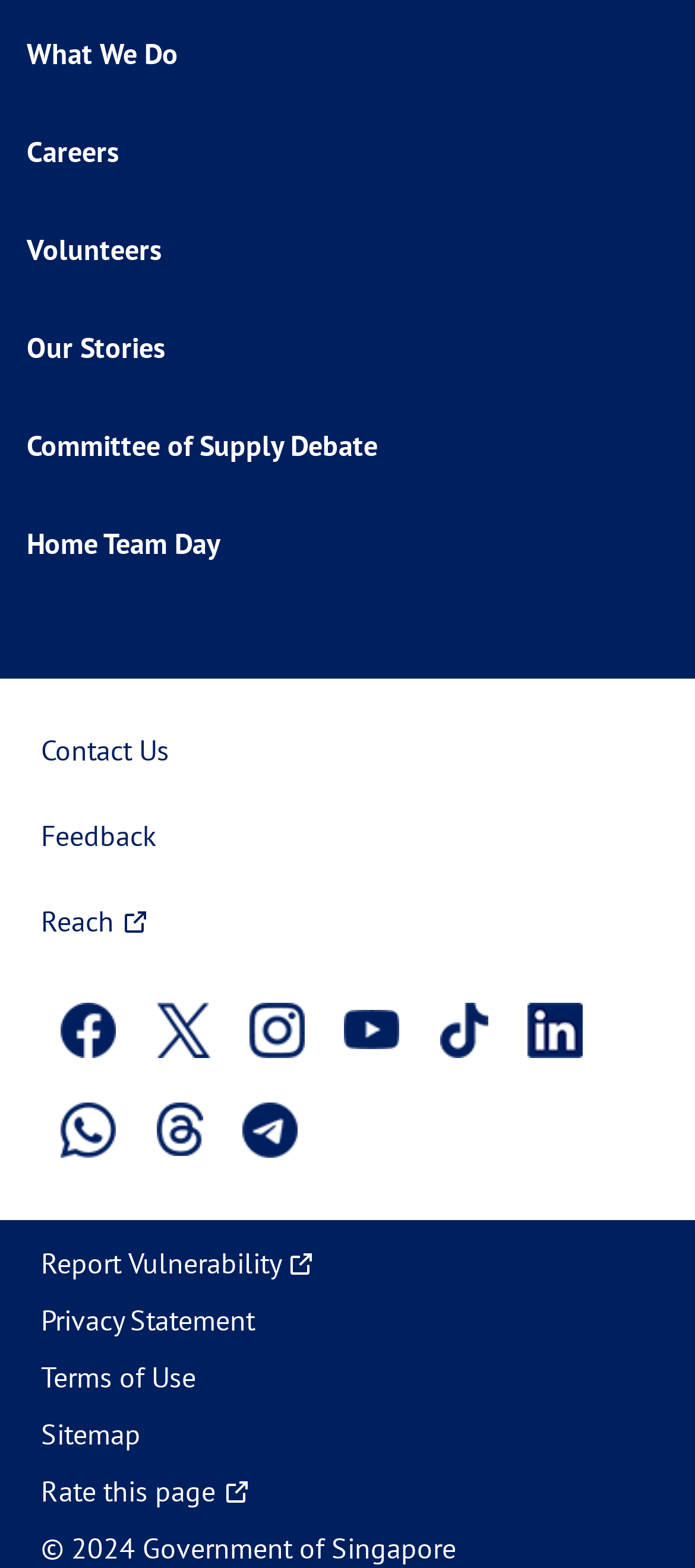Determine the bounding box coordinates for the region that must be clicked to execute the following instruction: "Open MHA Facebook page".

[0.088, 0.643, 0.167, 0.666]